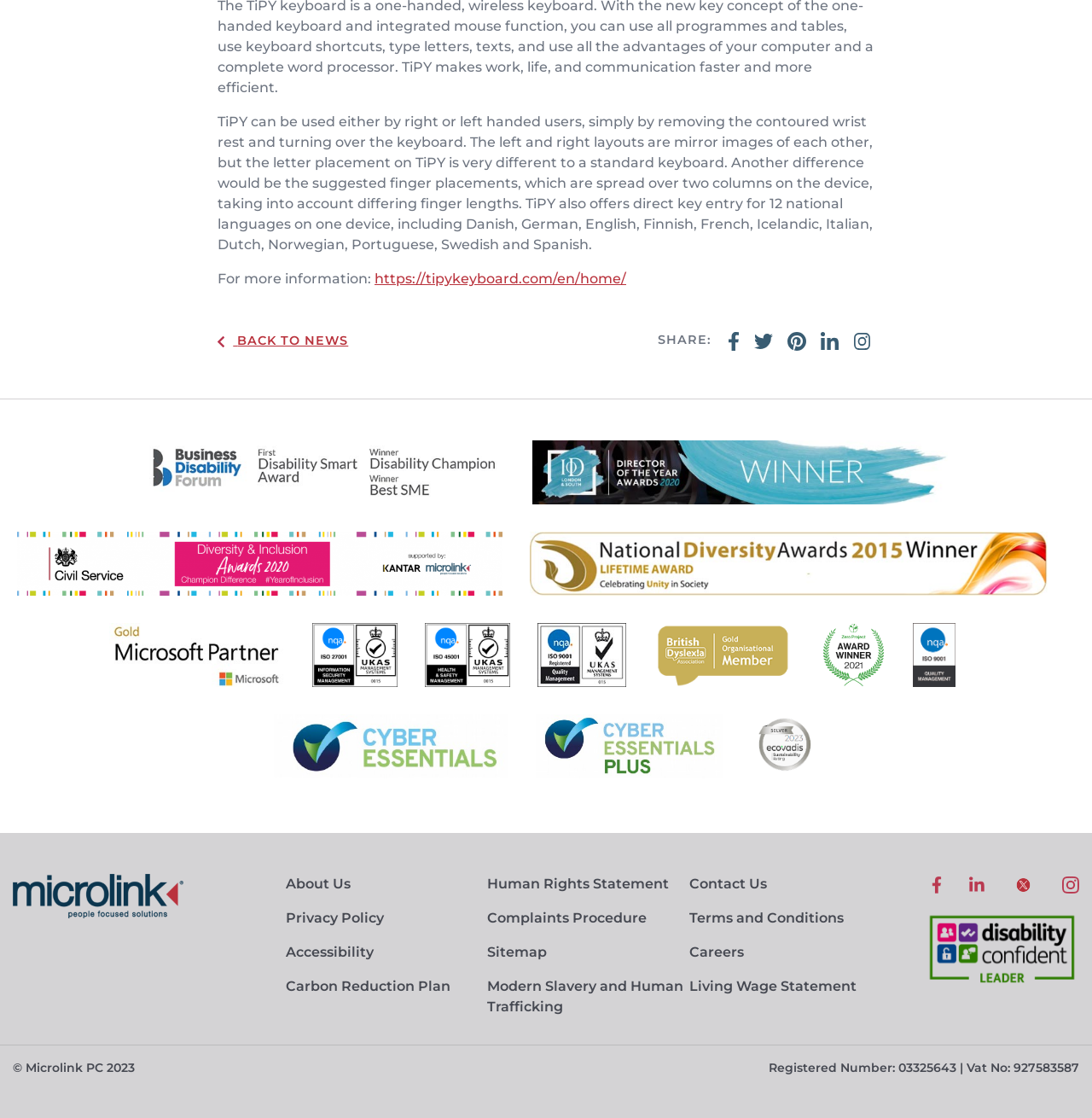Identify the bounding box for the UI element described as: "parent_node: Search name="s" placeholder="Search..."". Ensure the coordinates are four float numbers between 0 and 1, formatted as [left, top, right, bottom].

None